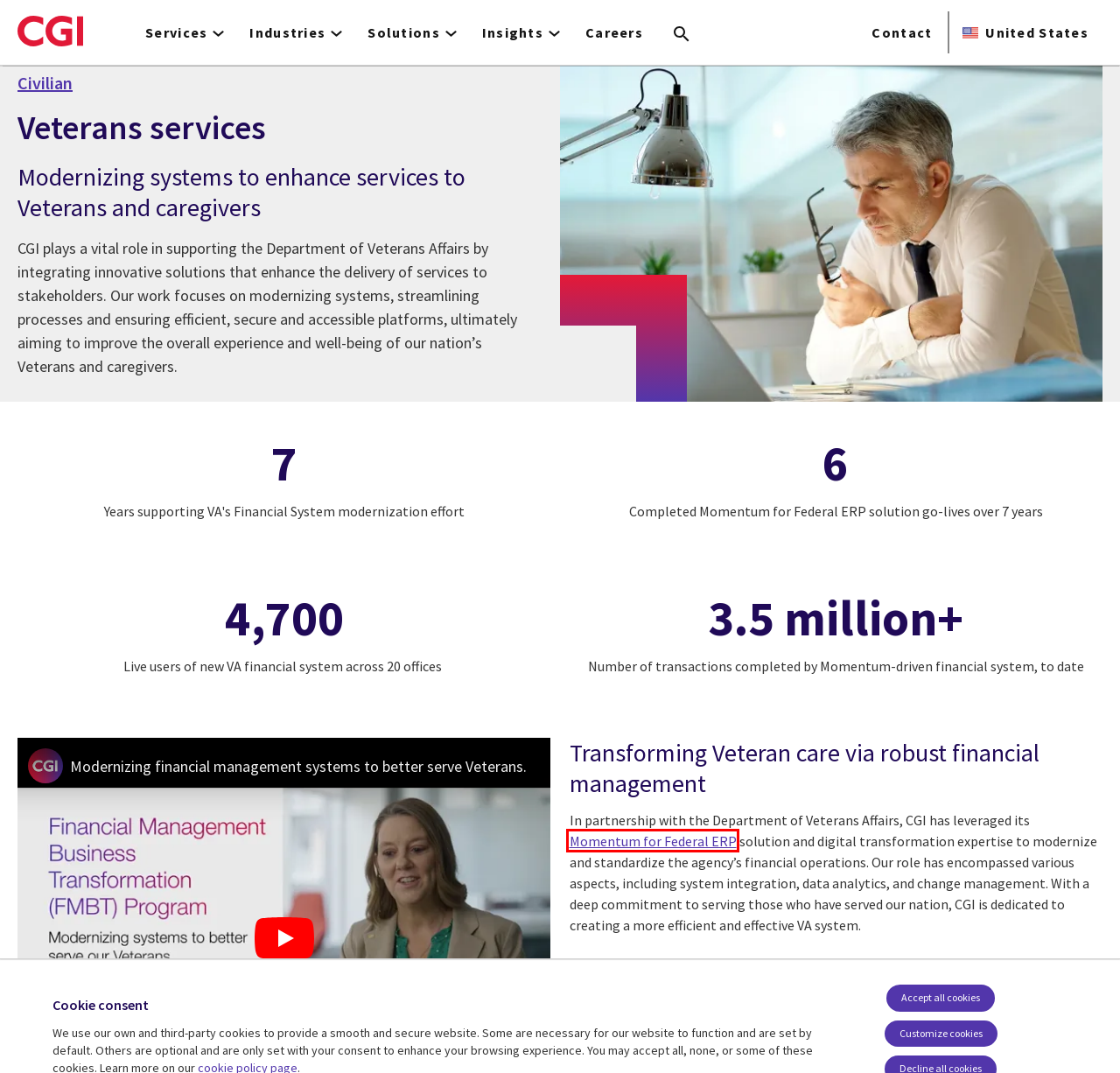You are provided with a screenshot of a webpage that includes a red rectangle bounding box. Please choose the most appropriate webpage description that matches the new webpage after clicking the element within the red bounding box. Here are the candidates:
A. Life at CGI blog | CGI United States
B. Momentum® Enterprise Suite | CGI United States
C. Media center - Government | CGI United States
D. Legal restrictions | CGI.com
E. Privacy | CGI.com
F. Media center - Federal government - Case Studies | CGI United States
G. CGI accessibility statement | CGI.com
H. U.S. Federal Government Blog | CGI United States

B